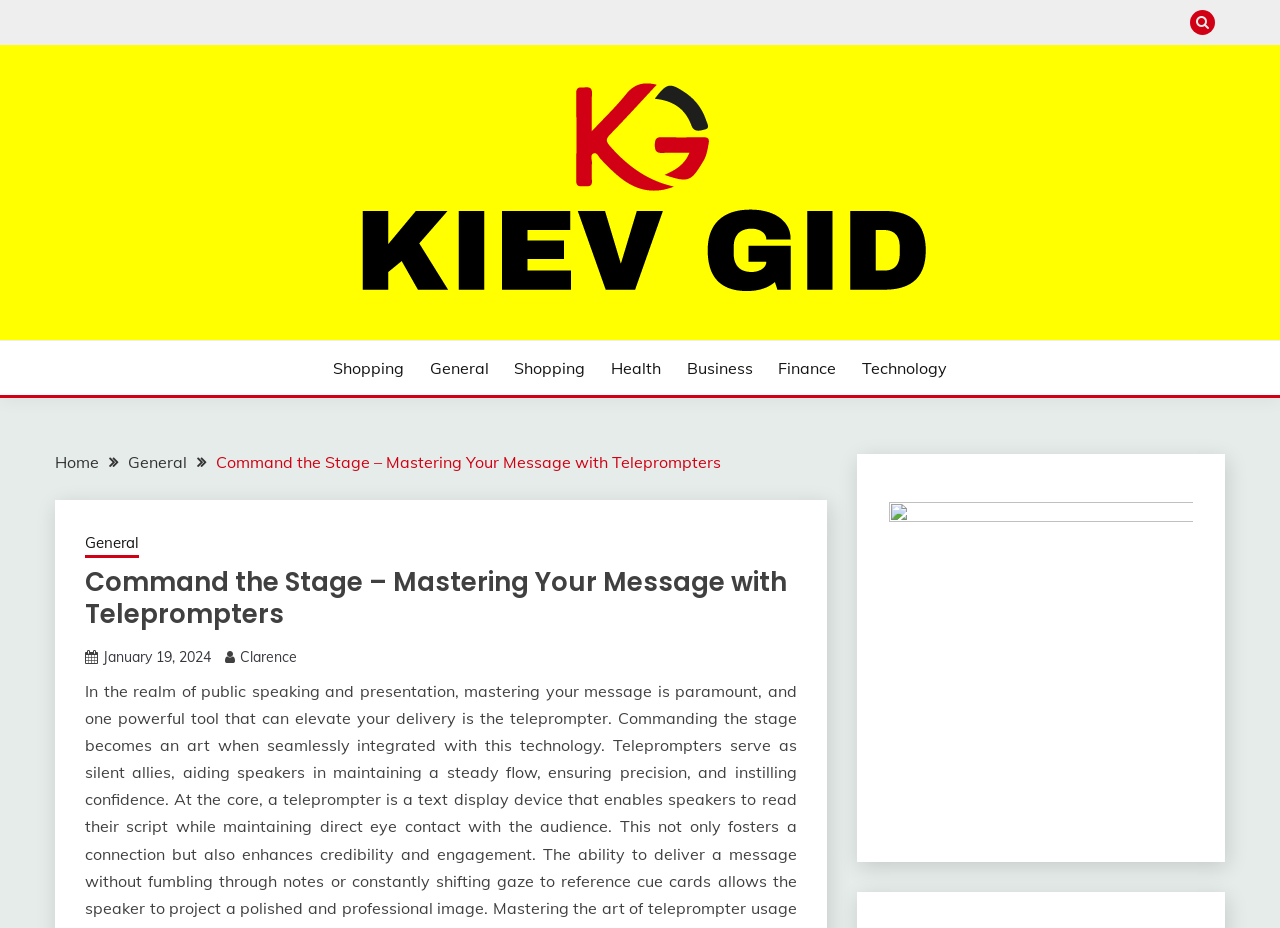What is the category of the article?
Using the visual information, respond with a single word or phrase.

General